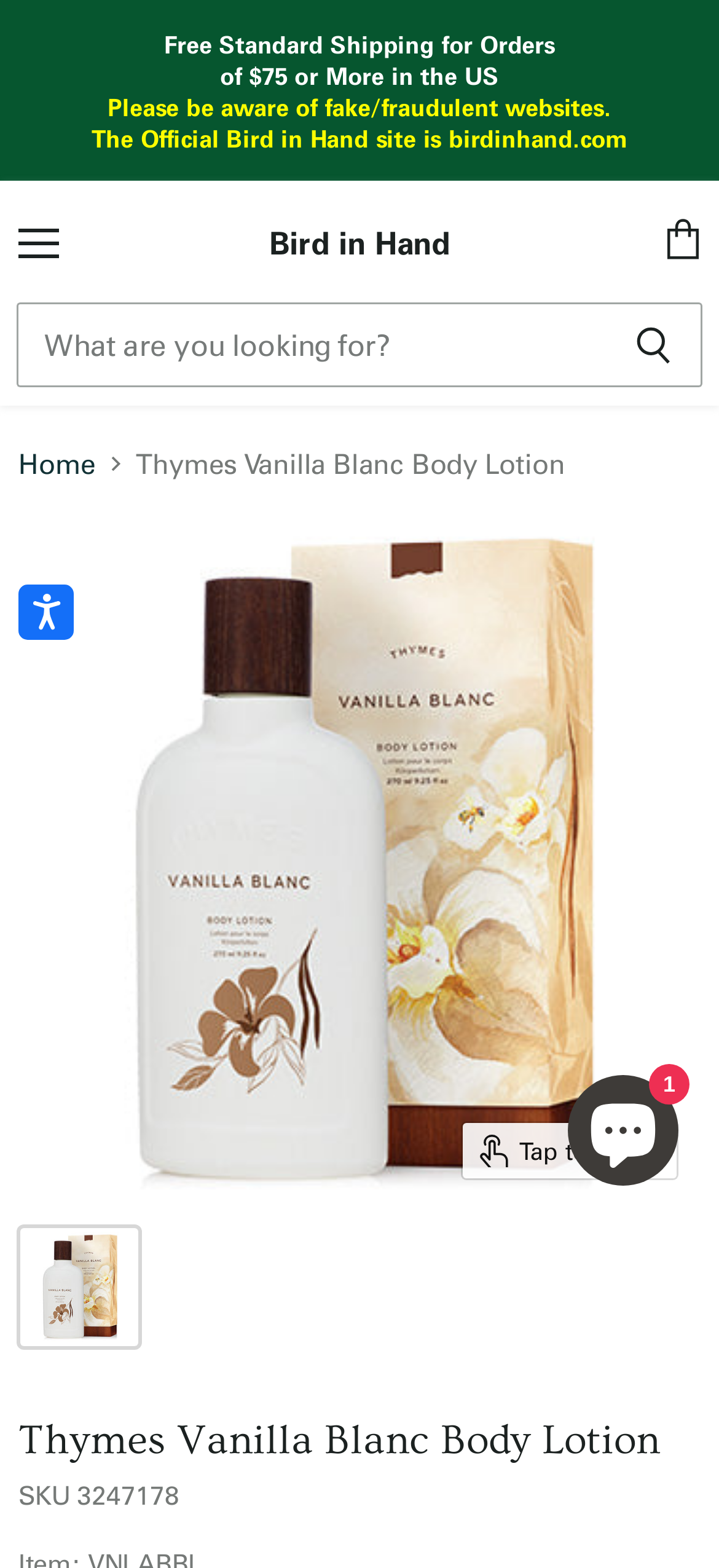Locate the bounding box coordinates of the element that should be clicked to execute the following instruction: "Chat with online store support".

[0.79, 0.686, 0.944, 0.756]